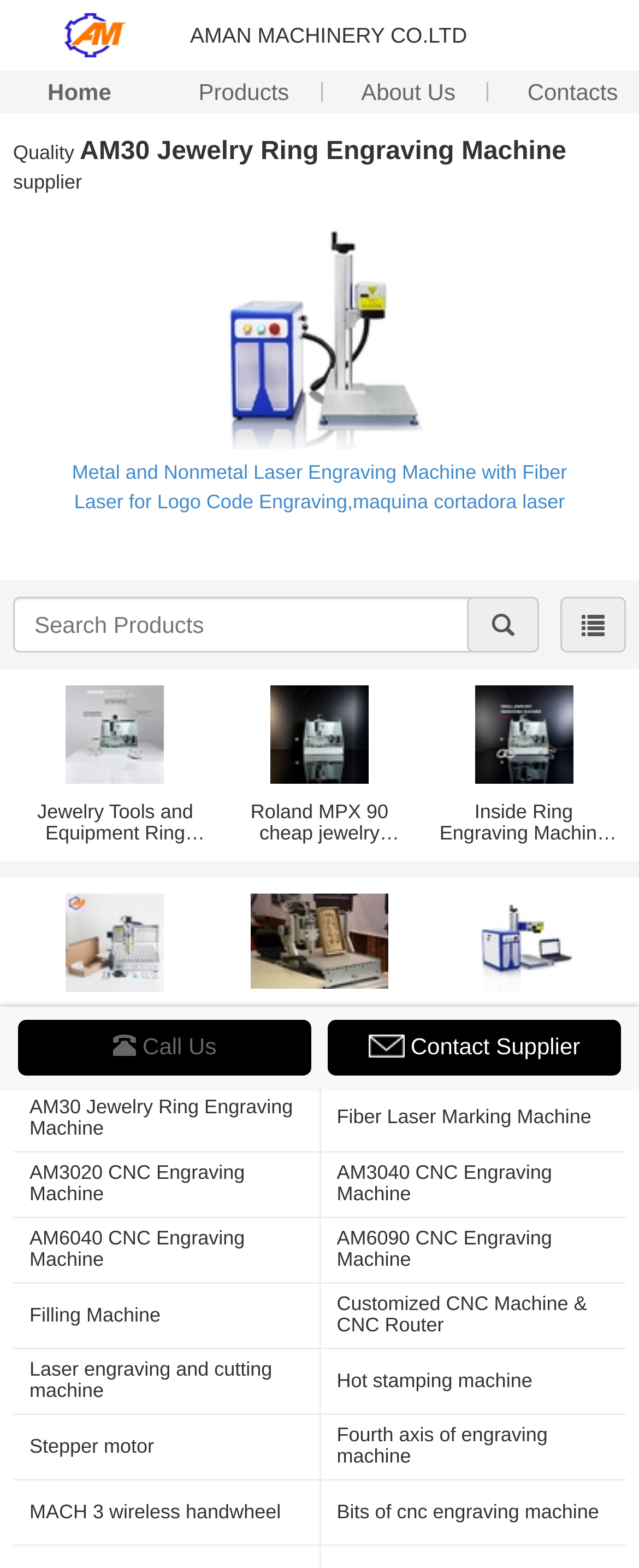Answer the question in one word or a short phrase:
What is the company name on the top left corner?

AMAN MACHINERY CO.LTD